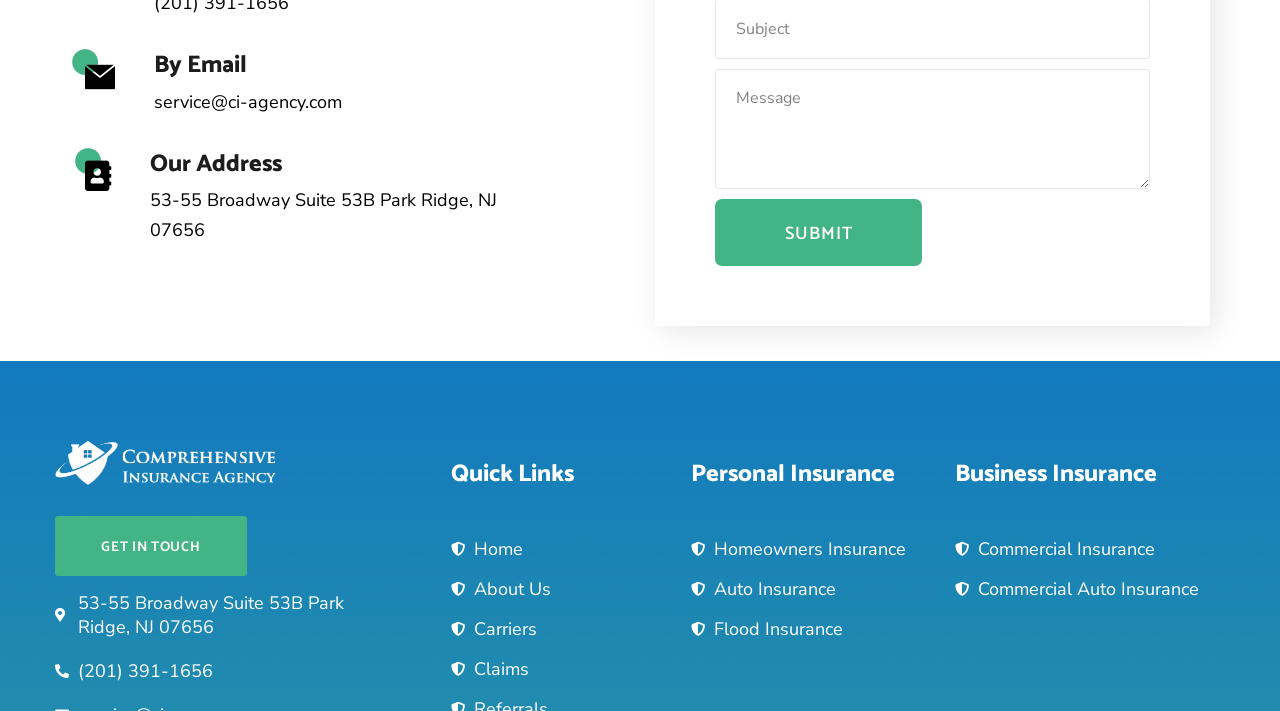Determine the bounding box coordinates of the region I should click to achieve the following instruction: "Click the Commercial Insurance link". Ensure the bounding box coordinates are four float numbers between 0 and 1, i.e., [left, top, right, bottom].

[0.746, 0.744, 0.957, 0.8]